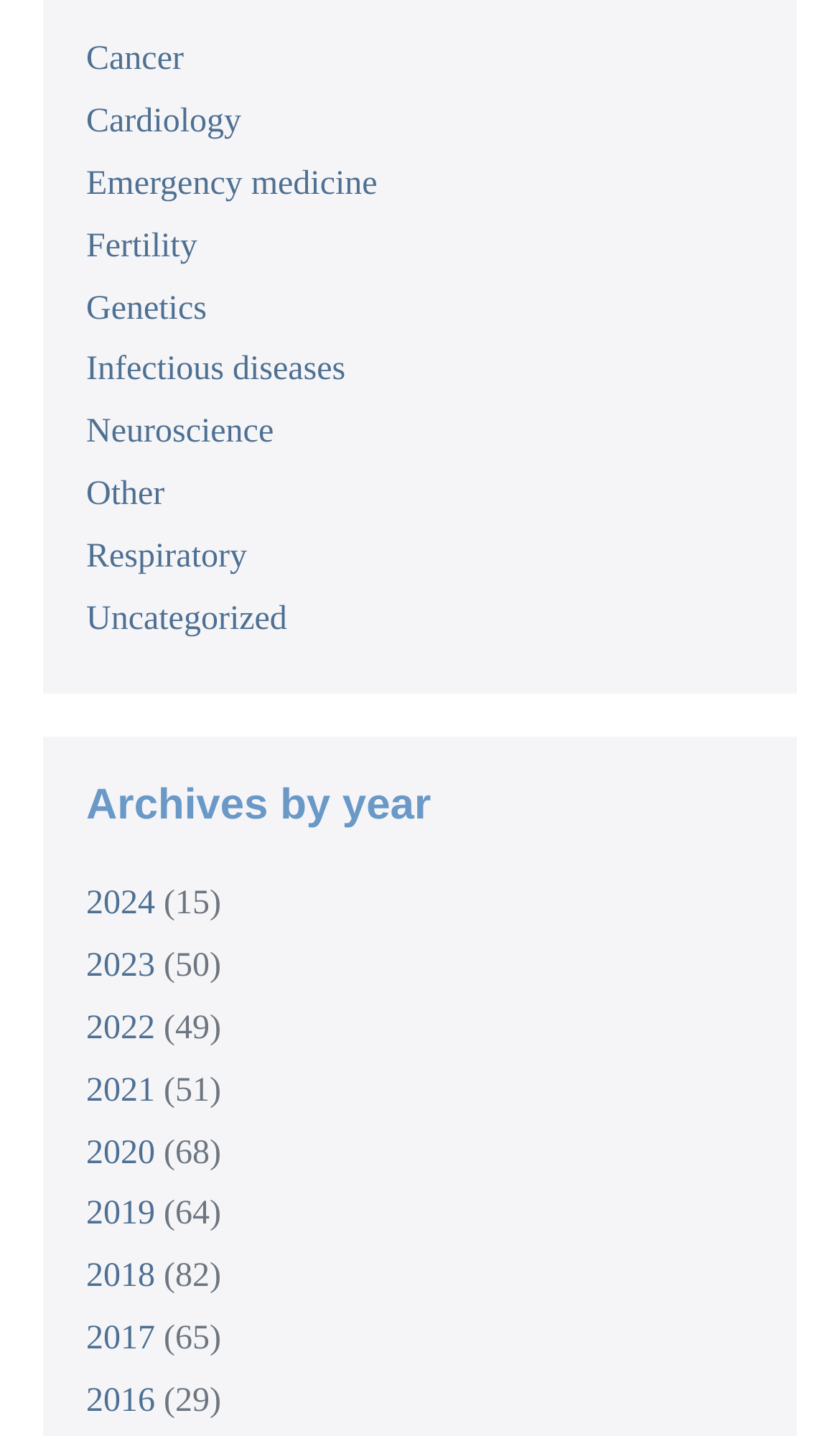Determine the bounding box coordinates of the clickable element to achieve the following action: 'Read articles from 2019'. Provide the coordinates as four float values between 0 and 1, formatted as [left, top, right, bottom].

[0.103, 0.833, 0.185, 0.858]